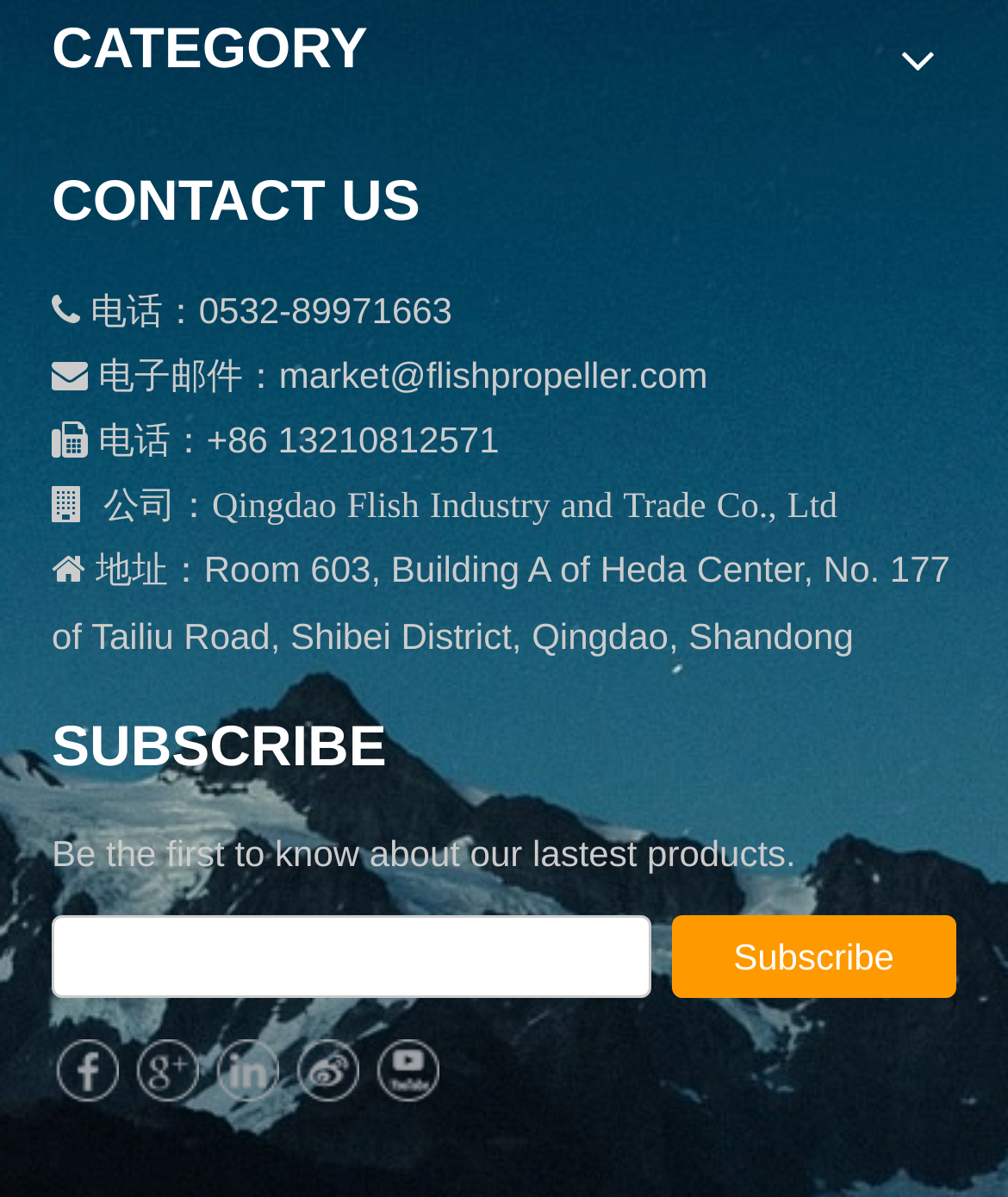What social media platforms does the company have?
Provide a thorough and detailed answer to the question.

The social media links are located at the bottom of the webpage, and they include Facebook, Google+, Linkedin, 新浪微博, and Youtube. These links are likely to direct users to the company's official social media pages.